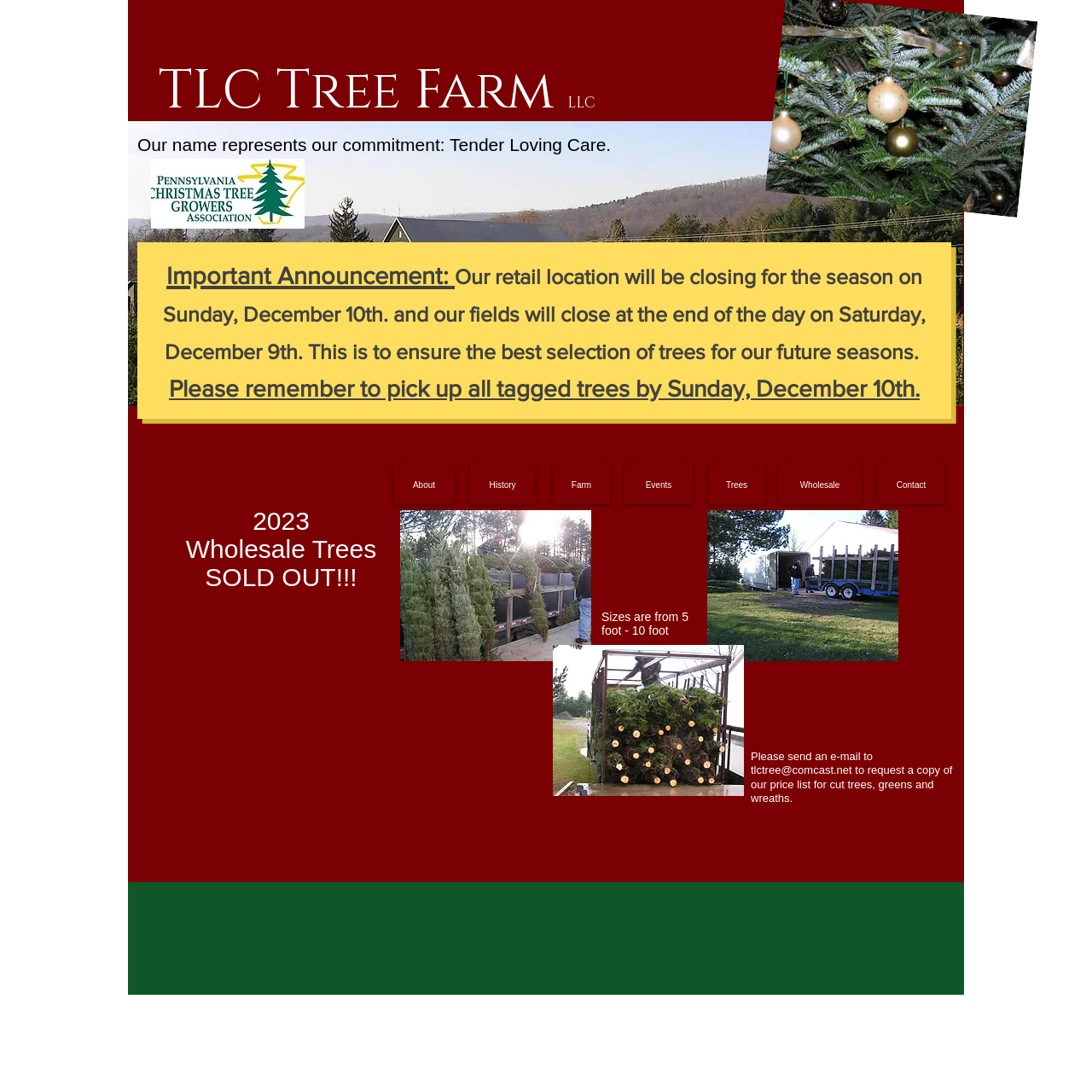What is the range of tree sizes available?
Using the image as a reference, deliver a detailed and thorough answer to the question.

The static text element 'Sizes are from 5 foot - 10 foot' provides information about the range of tree sizes available, which is useful for customers looking to purchase trees.